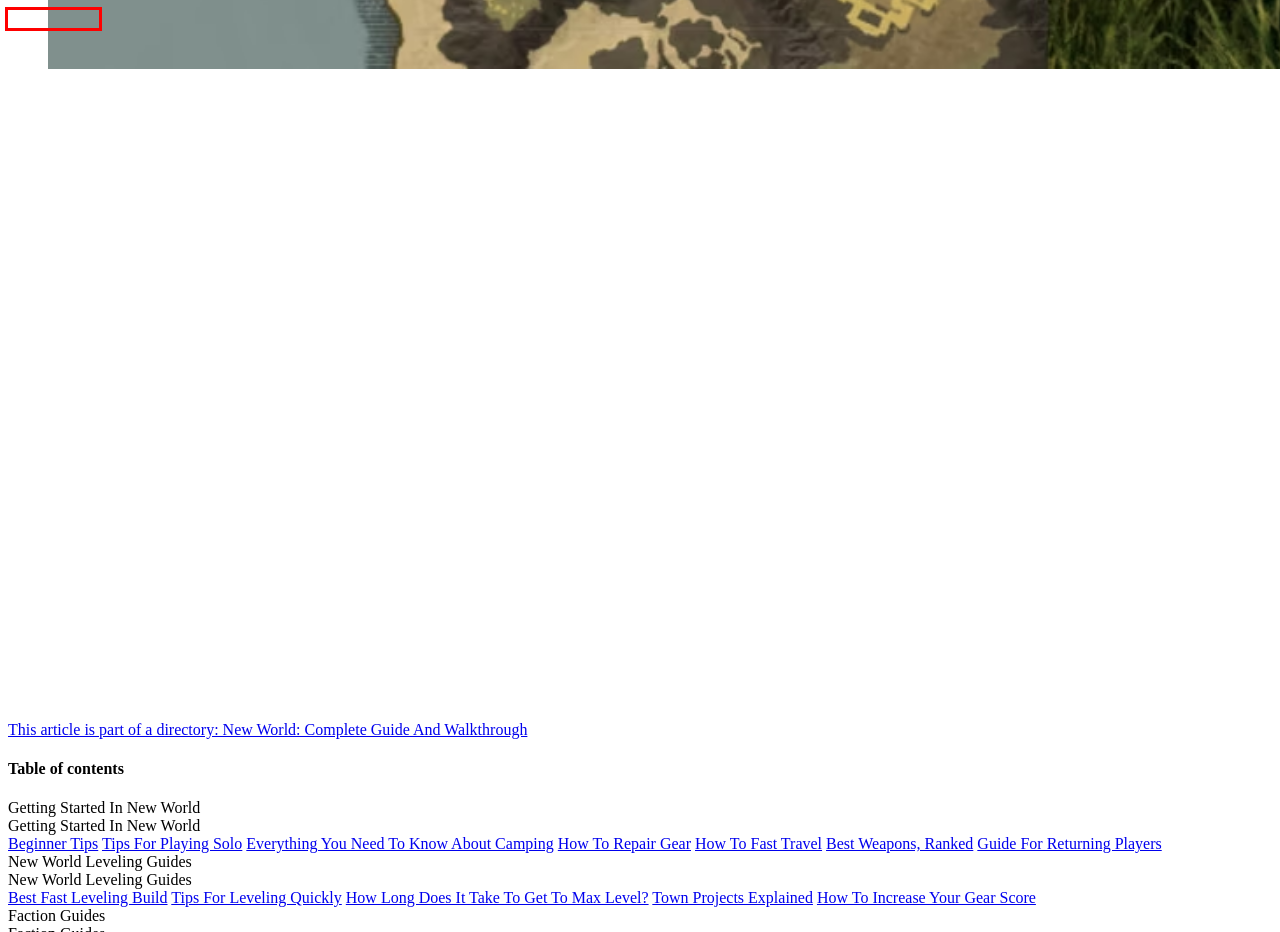You have a screenshot of a webpage with a red bounding box around an element. Select the webpage description that best matches the new webpage after clicking the element within the red bounding box. Here are the descriptions:
A. New World Beginner Tips
B. Best Ice Gauntlet Builds In New World
C. How To Get More Fae Iron In New World
D. New World: How To Increase Your Territory Standing
E. New World: How To Obtain And Upgrade The Azoth Staff
F. Best Spear Build In New World
G. New World Gem Guide
H. How To Get More Petrified Wood In New World

A